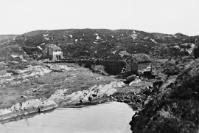Craft a thorough explanation of what is depicted in the image.

This historical black and white photograph captures the Hopland mills around 1940, showcasing the rustic charm of the landscape typical of this region. In the background, stone and wooden structures hint at the agricultural and milling activities that characterized the area. The terrain appears rugged and natural, reflecting the unspoiled beauty of the surroundings, while a serene body of water flows gently, adding to the tranquil atmosphere. This image not only emphasizes the integration of human settlement within the landscape but also serves as a testament to the cultural heritage of the Hopland area, highlighting its significance in the context of historical farming and milling practices.